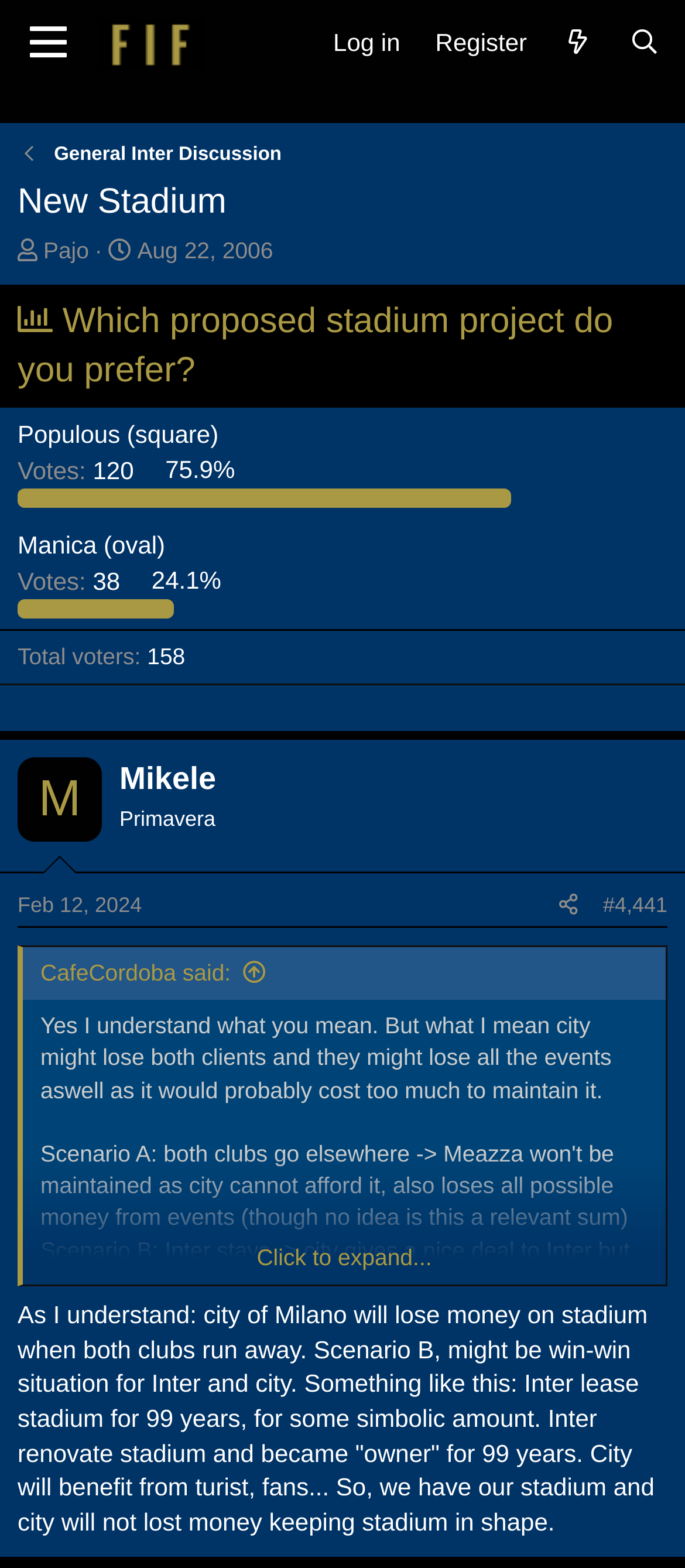Identify the bounding box coordinates of the region that should be clicked to execute the following instruction: "Click the 'Menu' button".

[0.01, 0.0, 0.13, 0.056]